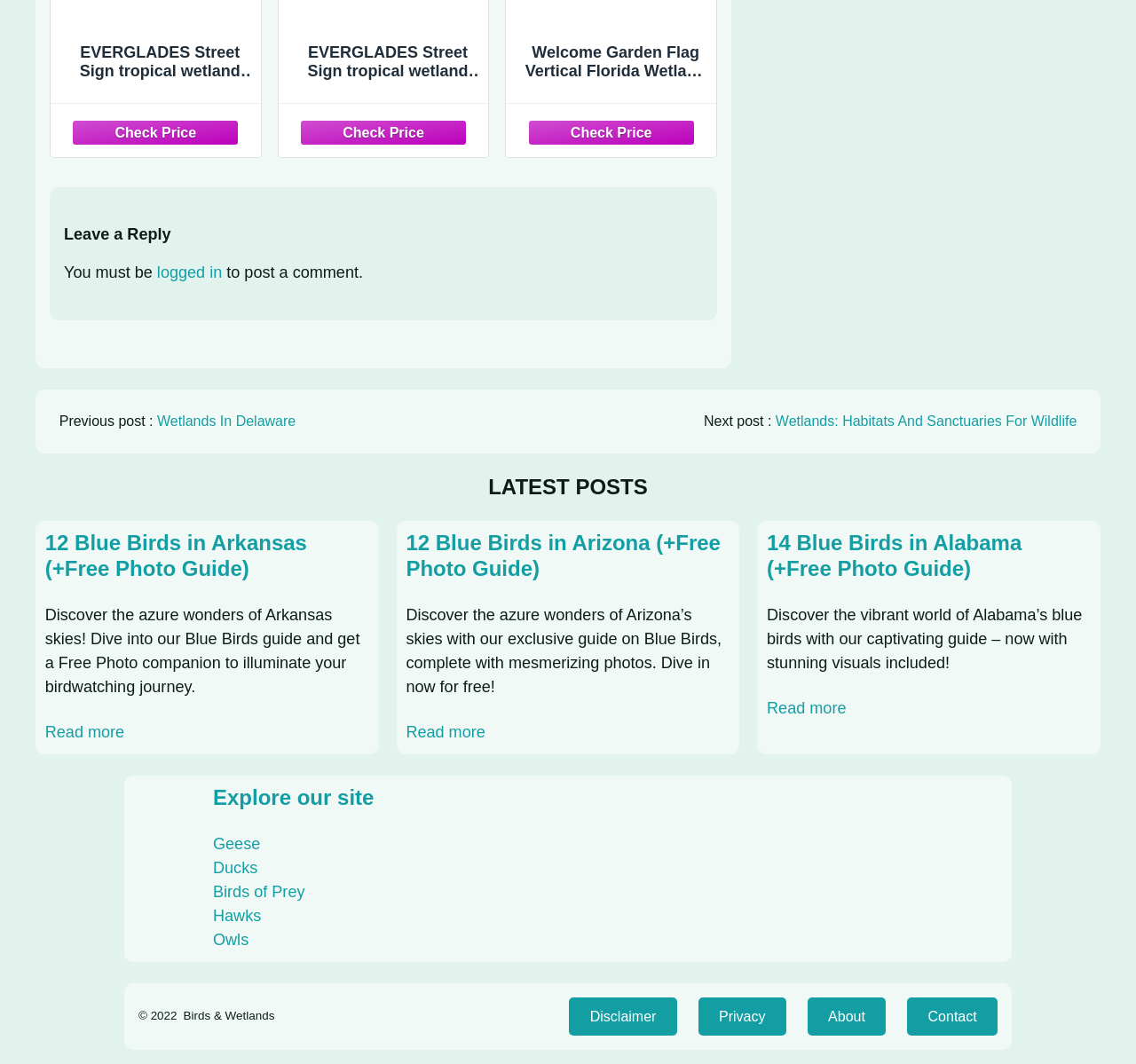What is required to post a comment?
Please utilize the information in the image to give a detailed response to the question.

The webpage indicates that 'You must be logged in to post a comment', implying that users need to have an account and be logged in to leave a comment.